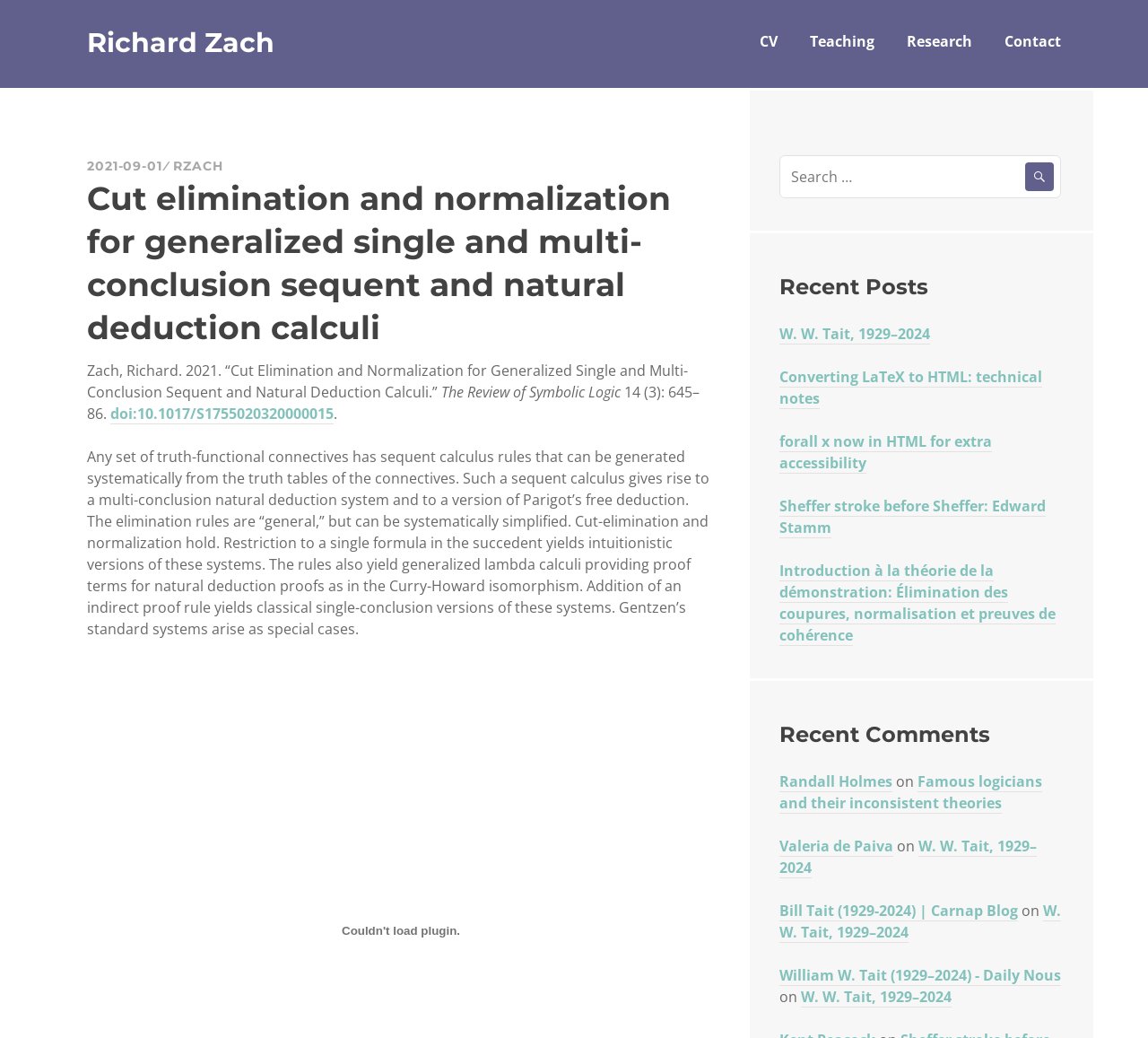Identify the bounding box coordinates for the region to click in order to carry out this instruction: "Read about cookware". Provide the coordinates using four float numbers between 0 and 1, formatted as [left, top, right, bottom].

None